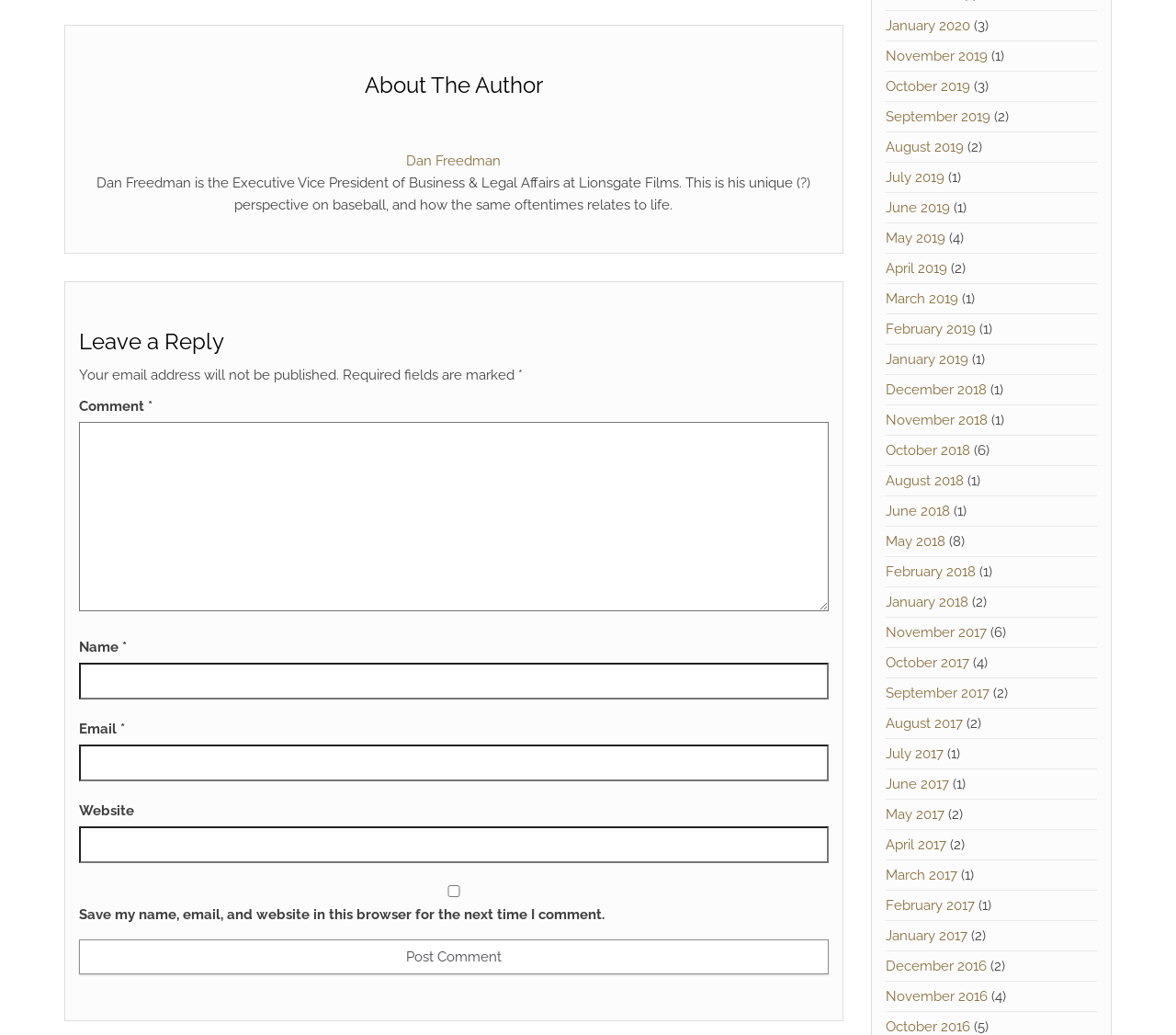Pinpoint the bounding box coordinates of the clickable area necessary to execute the following instruction: "Click the 'Post Comment' button". The coordinates should be given as four float numbers between 0 and 1, namely [left, top, right, bottom].

[0.067, 0.908, 0.704, 0.941]